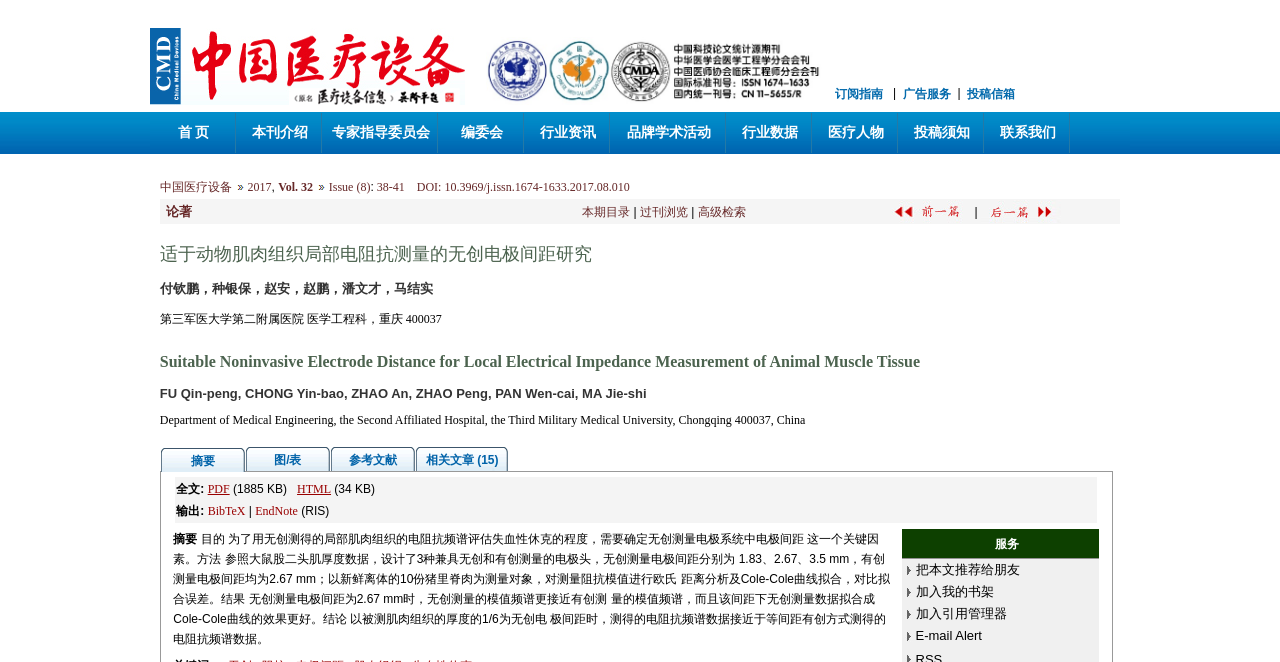Describe all significant elements and features of the webpage.

This webpage appears to be a journal article or research paper webpage. At the top, there is a navigation bar with multiple links, including "订阅指南" (Subscription Guide), "广告服务" (Advertising Service), "投稿信箱" (Submission Mailbox), and others. Below the navigation bar, there are two tables side by side. The left table contains a list of links, including "首 页" (Home), "本刊介绍" (Journal Introduction), "专家指导委员会" (Expert Advisory Committee), and others. The right table contains the article title "适于动物肌肉组织局部电阻抗测量的无创电极间距研究" (Non-invasive Electrode Spacing Research for Local Electrical Impedance Measurement of Animal Muscle Tissue) and its metadata, including the authors, publication date, and DOI.

Below the article title, there are three sections. The first section contains a table with links to related articles or resources, including "本期目录" (Current Issue), "过刊浏览" (Archive), and "高级检索" (Advanced Search). The second section contains a brief summary or abstract of the article. The third section contains the article content, which is not provided in the accessibility tree.

There are also several images on the page, but their contents are not described in the accessibility tree. Overall, the webpage appears to be a typical journal article webpage with a navigation bar, article metadata, and related links.